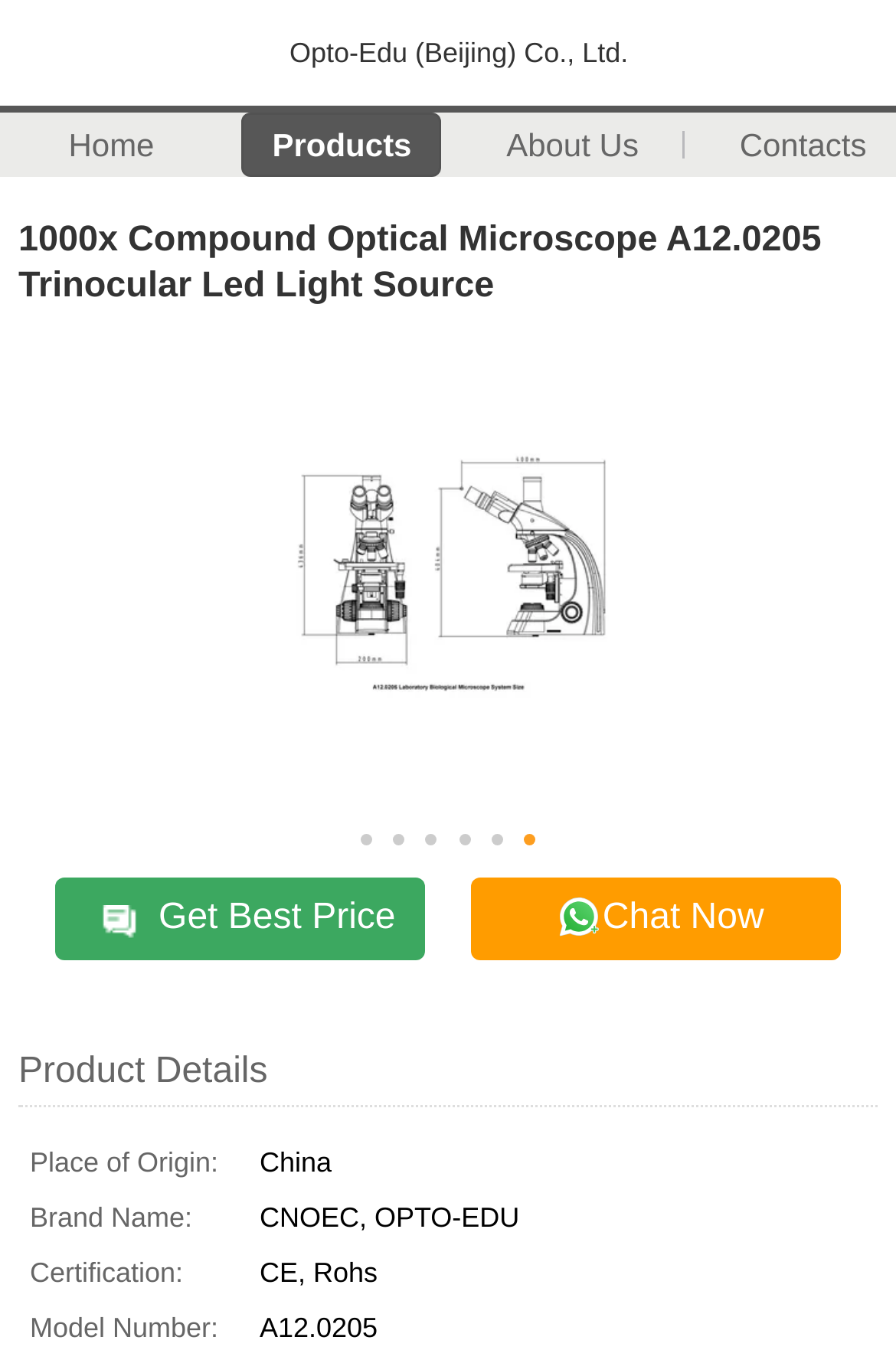Given the element description title="China Compound Optical Microscope Manufacturer", specify the bounding box coordinates of the corresponding UI element in the format (top-left x, top-left y, bottom-right x, bottom-right y). All values must be between 0 and 1.

[0.021, 0.026, 0.303, 0.05]